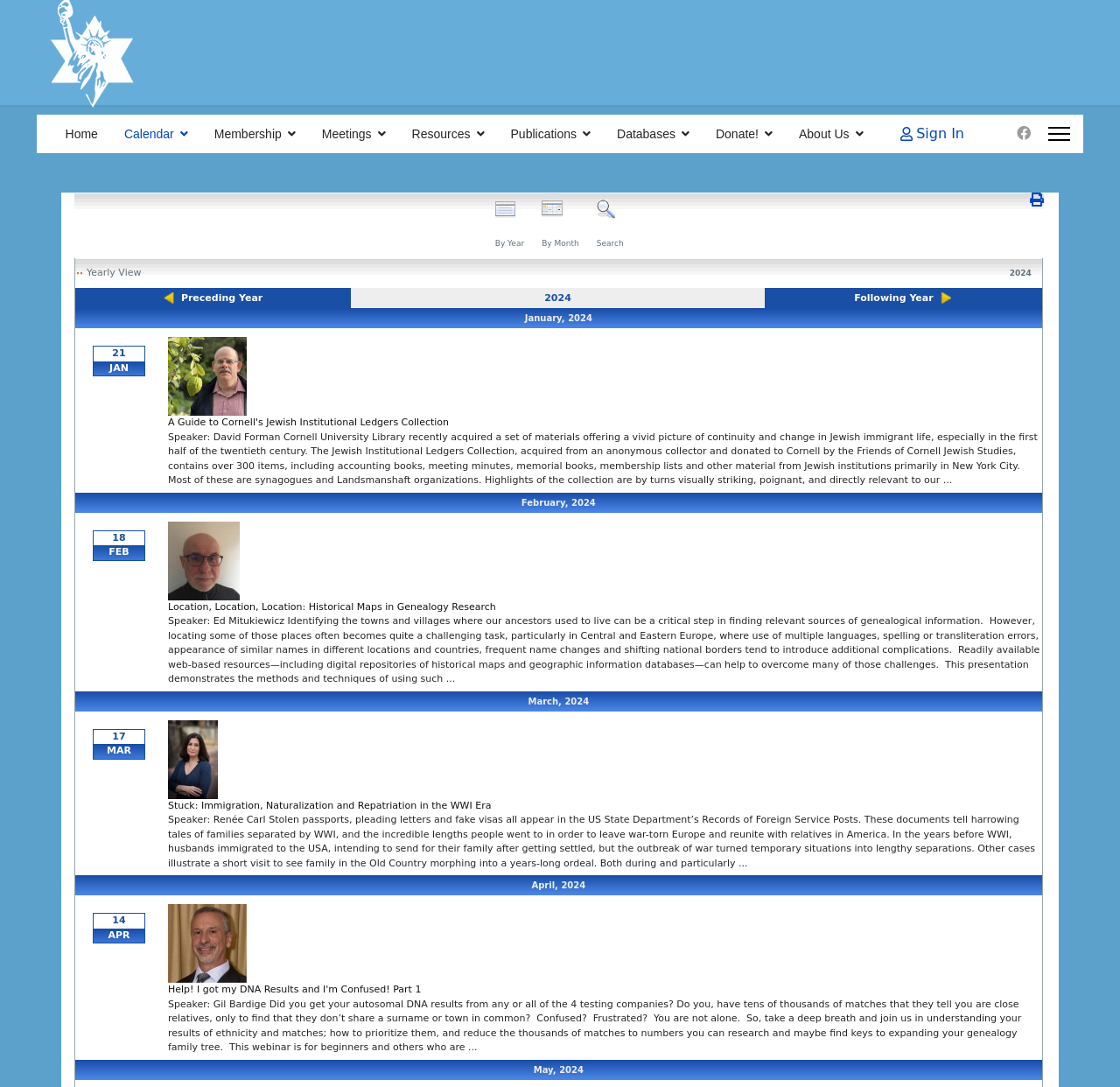Please provide the bounding box coordinates in the format (top-left x, top-left y, bottom-right x, bottom-right y). Remember, all values are floating point numbers between 0 and 1. What is the bounding box coordinate of the region described as: title="MIMS Knowledge Base"

None